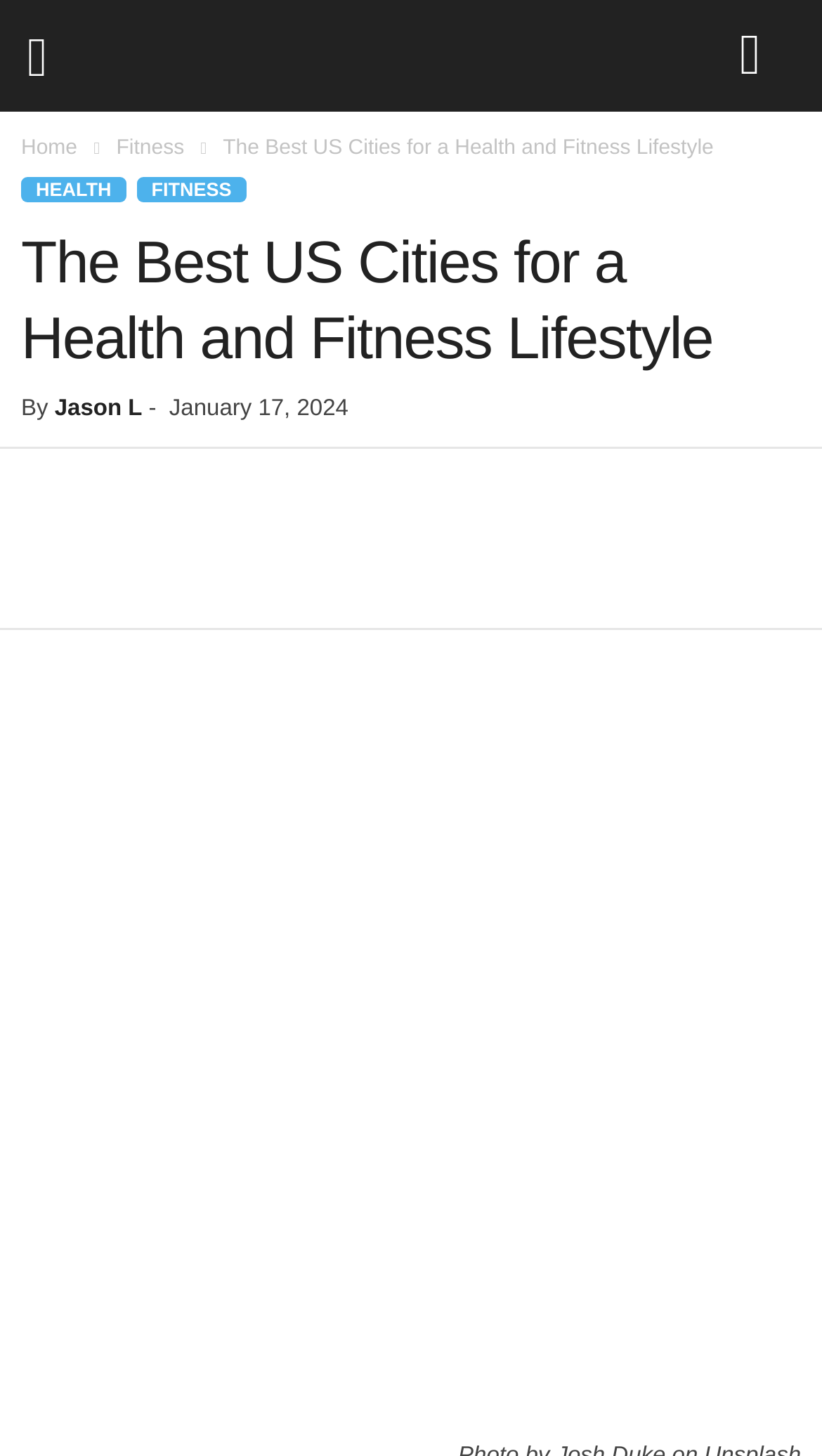Highlight the bounding box coordinates of the element that should be clicked to carry out the following instruction: "View the article details". The coordinates must be given as four float numbers ranging from 0 to 1, i.e., [left, top, right, bottom].

[0.026, 0.447, 0.974, 0.983]